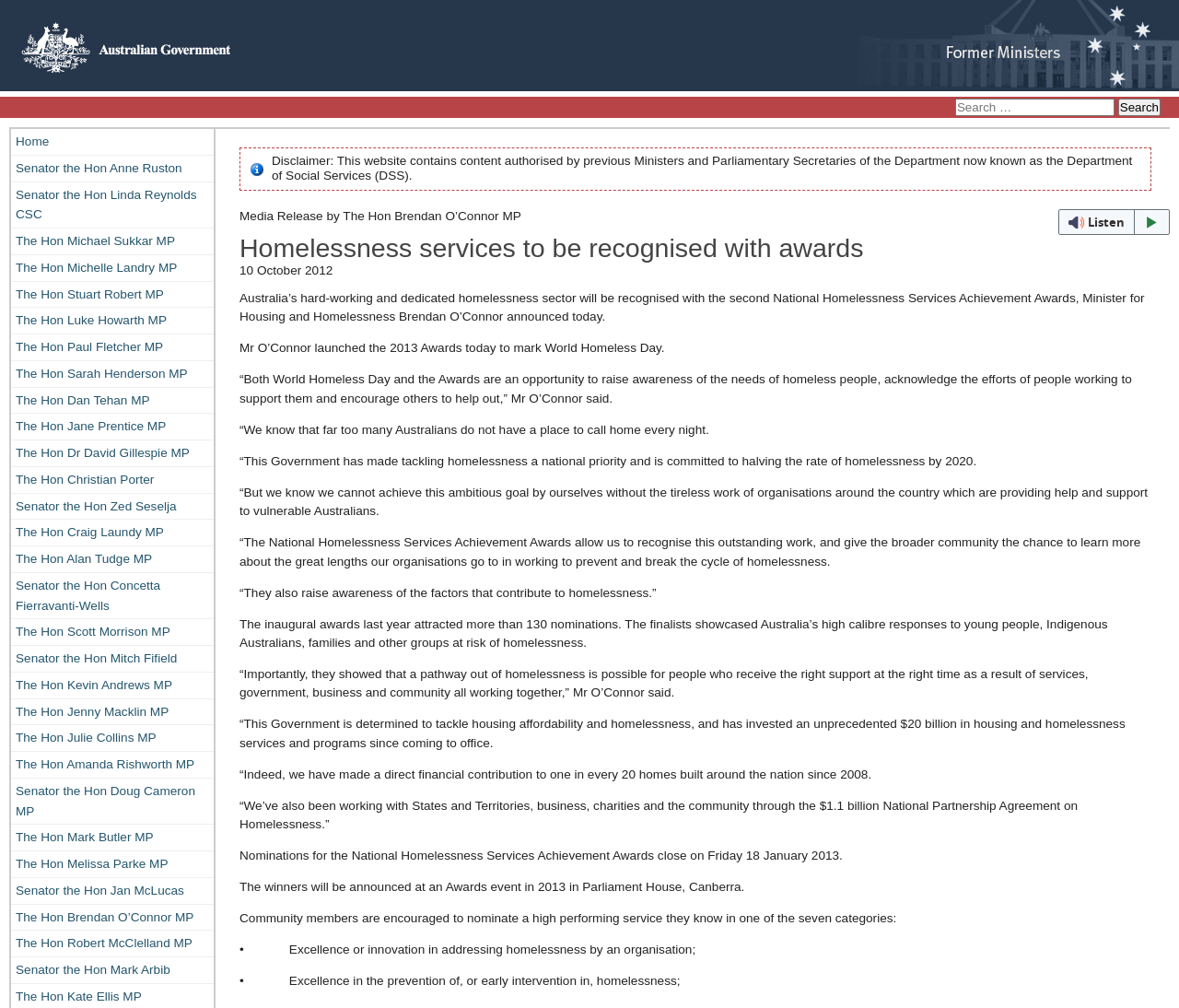Determine the coordinates of the bounding box that should be clicked to complete the instruction: "Listen to the webpage with webReader". The coordinates should be represented by four float numbers between 0 and 1: [left, top, right, bottom].

[0.898, 0.207, 0.992, 0.233]